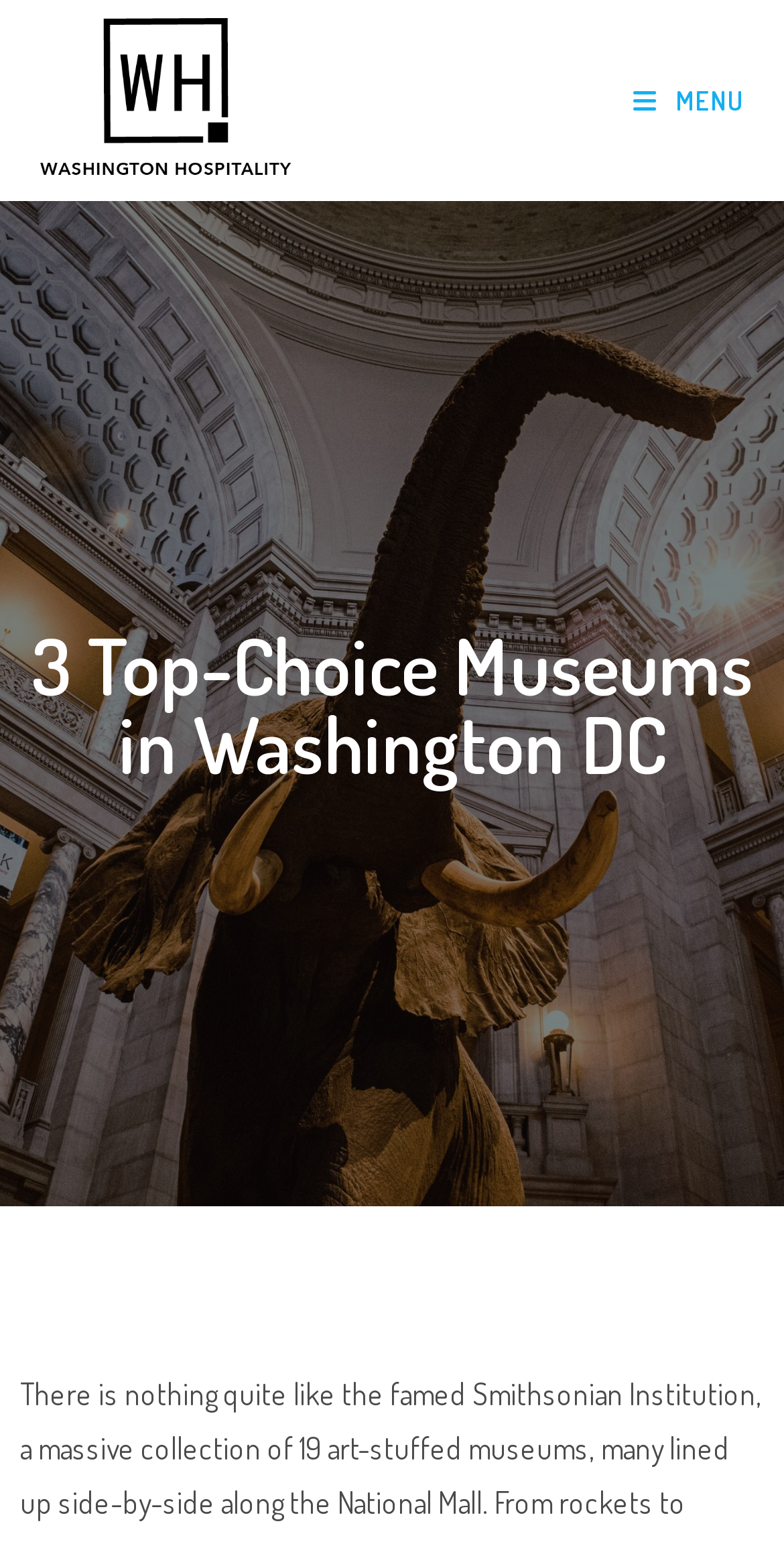Using the description: "alt="Washington DC Hospitality"", identify the bounding box of the corresponding UI element in the screenshot.

[0.05, 0.05, 0.371, 0.075]